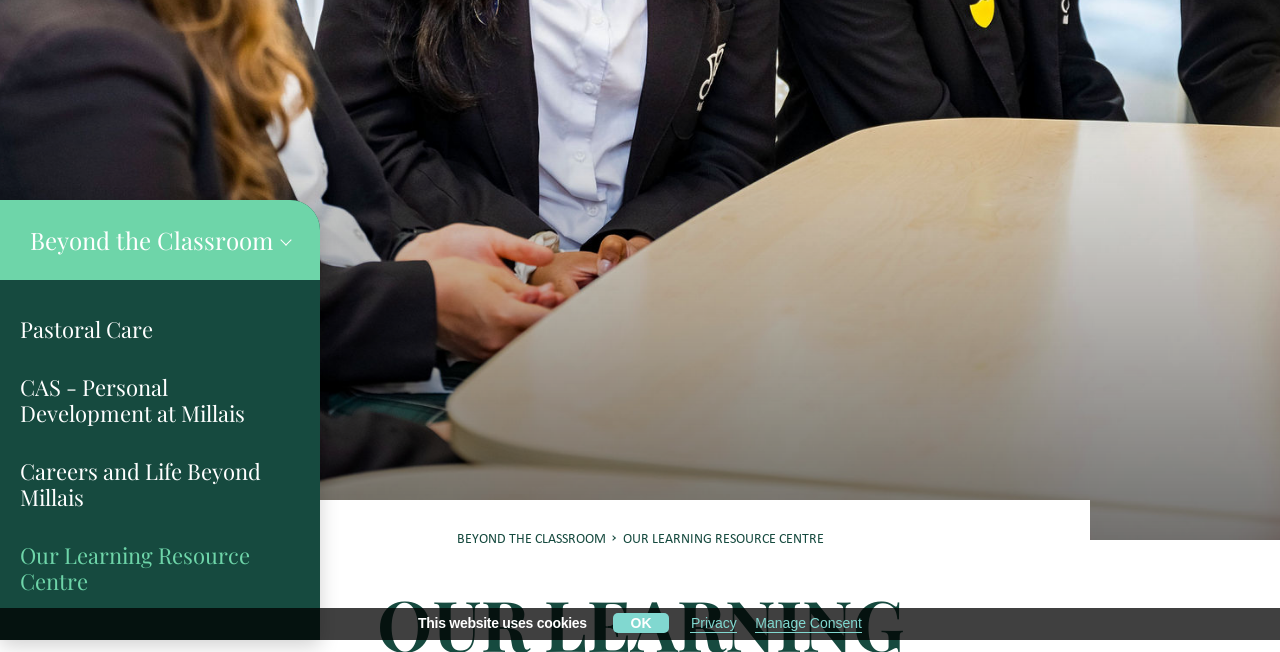Given the element description: "Careers and Life Beyond Millais", predict the bounding box coordinates of this UI element. The coordinates must be four float numbers between 0 and 1, given as [left, top, right, bottom].

[0.016, 0.678, 0.234, 0.807]